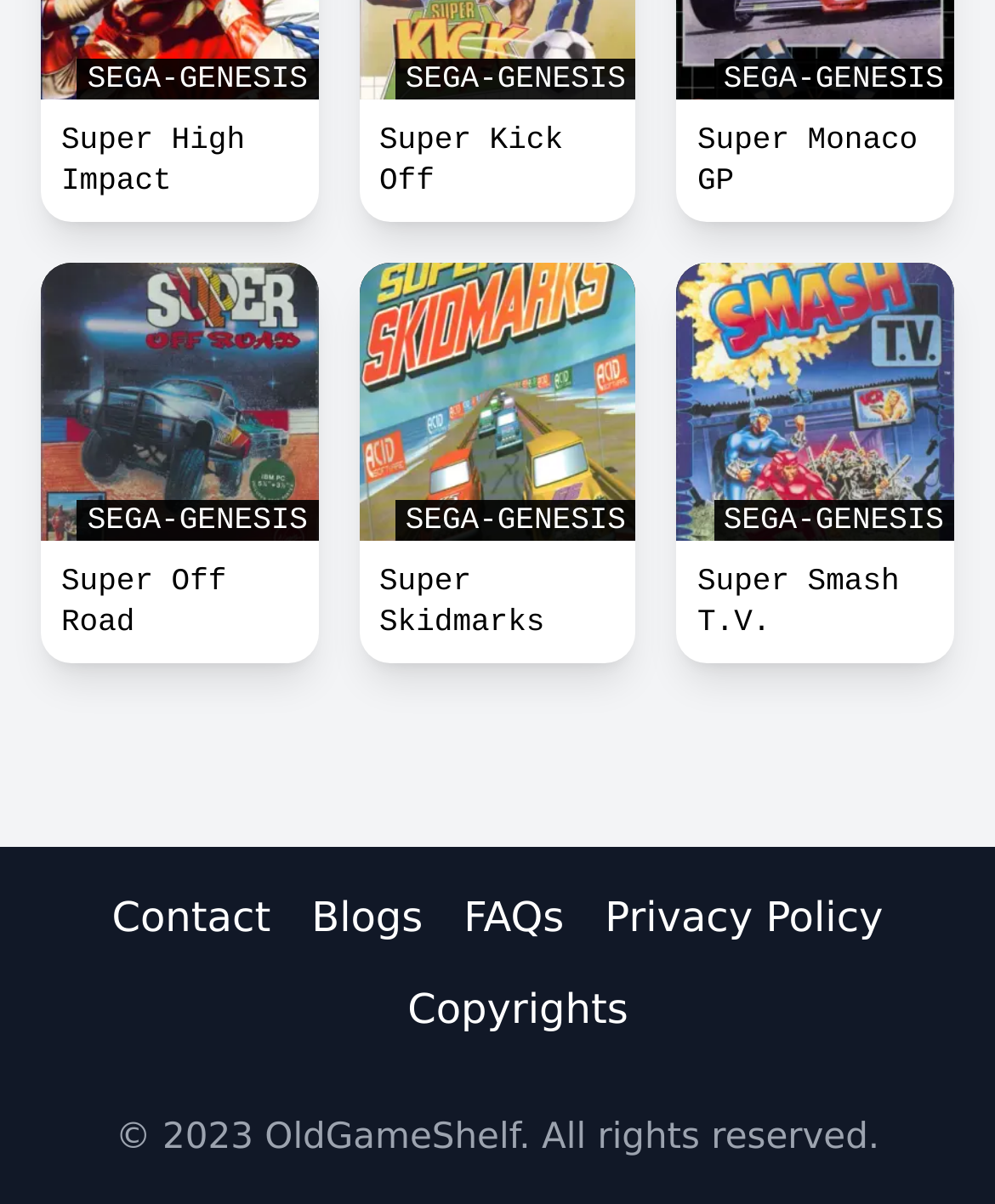How many navigation links are there at the bottom?
Based on the content of the image, thoroughly explain and answer the question.

I counted the number of links at the bottom of the page, which are 'Contact', 'Blogs', 'FAQs', 'Privacy Policy', and 'Copyrights'. There are 5 links in total.